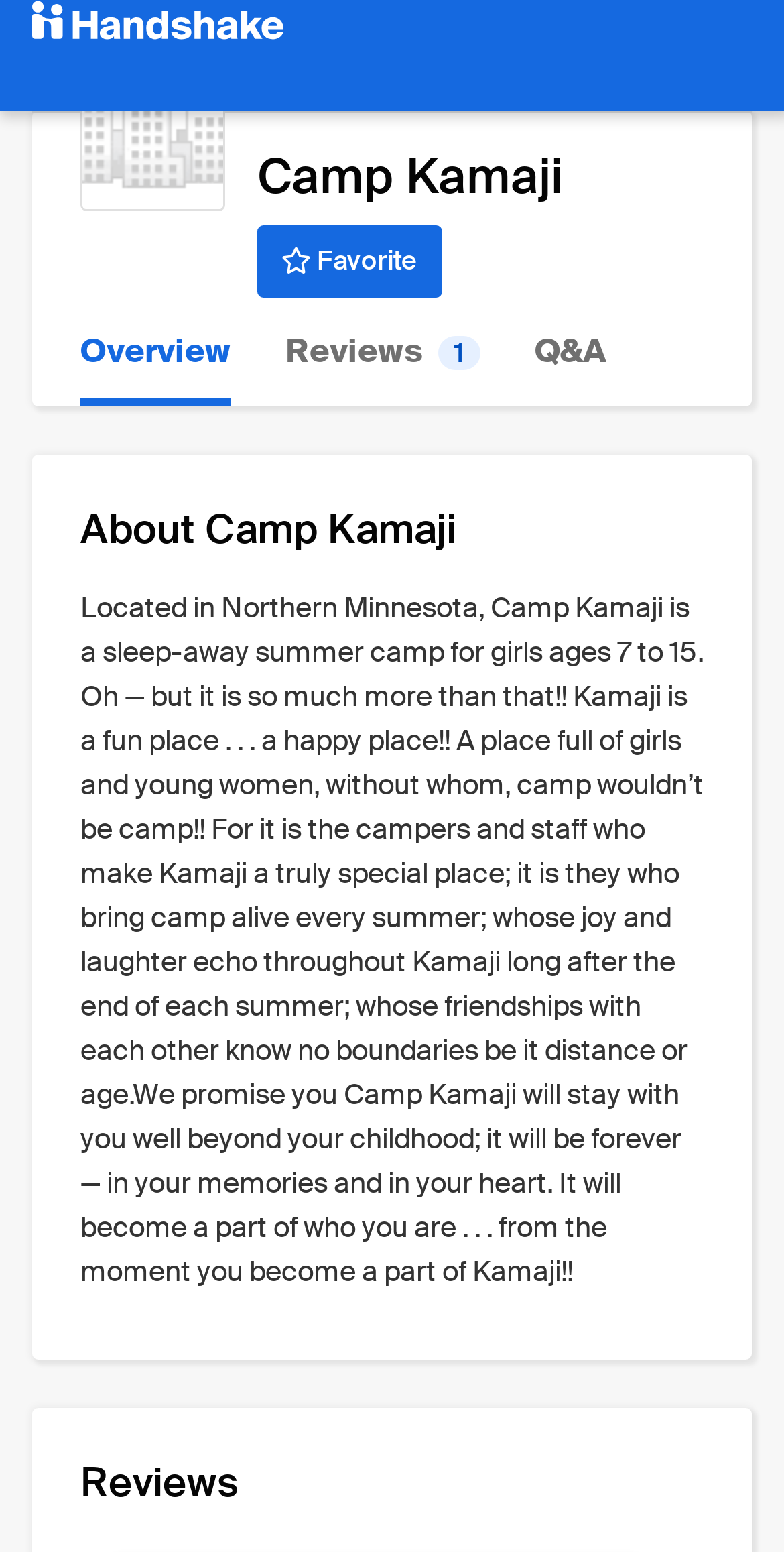Use a single word or phrase to answer the question: 
What is the age range of girls who can attend the camp?

7 to 15